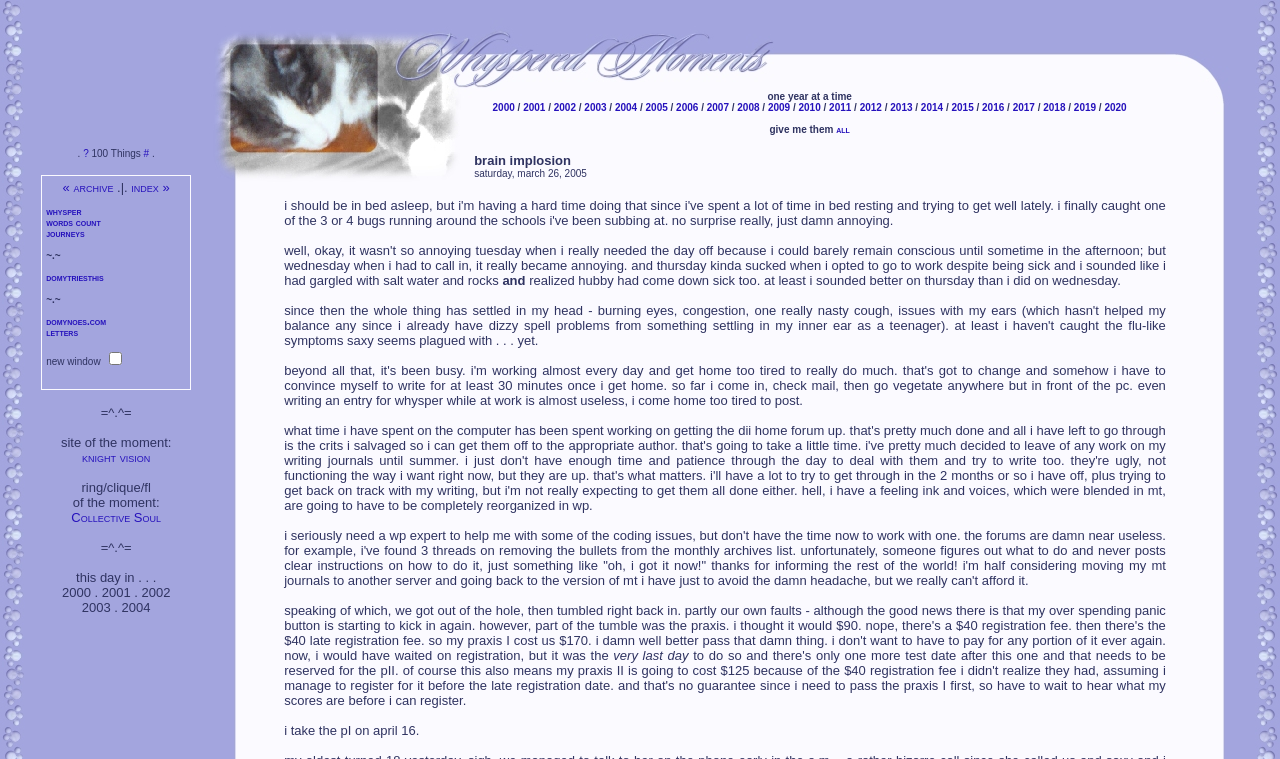What is the relationship between 'whysper' and 'domynoes.com'?
Based on the image content, provide your answer in one word or a short phrase.

Link